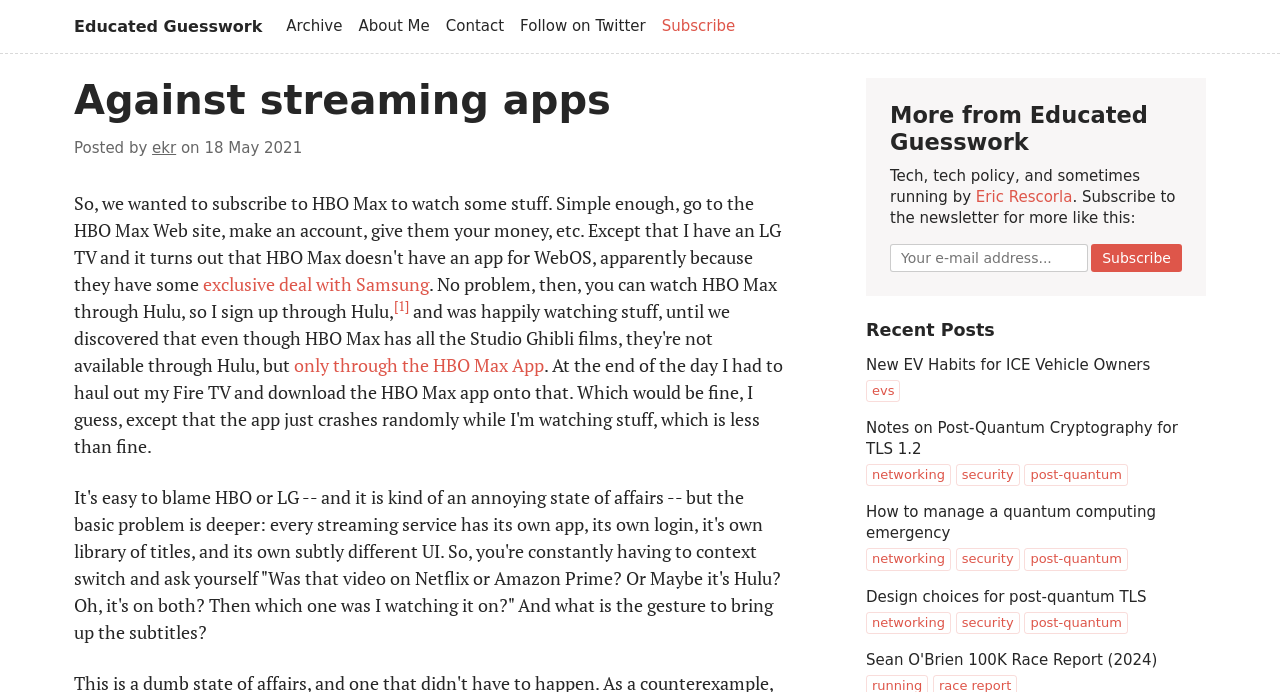Can you determine the bounding box coordinates of the area that needs to be clicked to fulfill the following instruction: "Follow on Twitter"?

[0.406, 0.025, 0.504, 0.051]